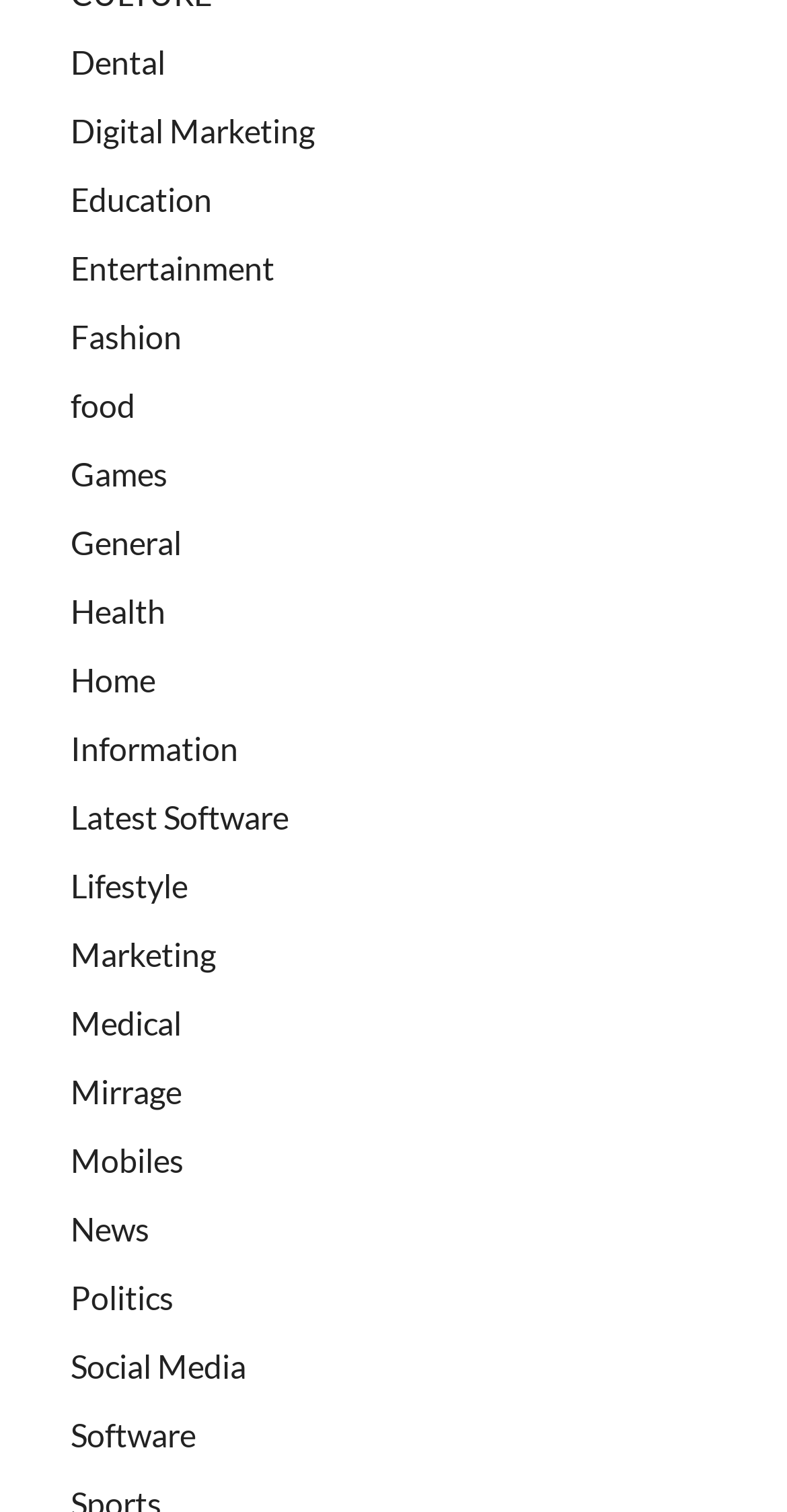What categories are available on the webpage?
Give a one-word or short-phrase answer derived from the screenshot.

Multiple categories